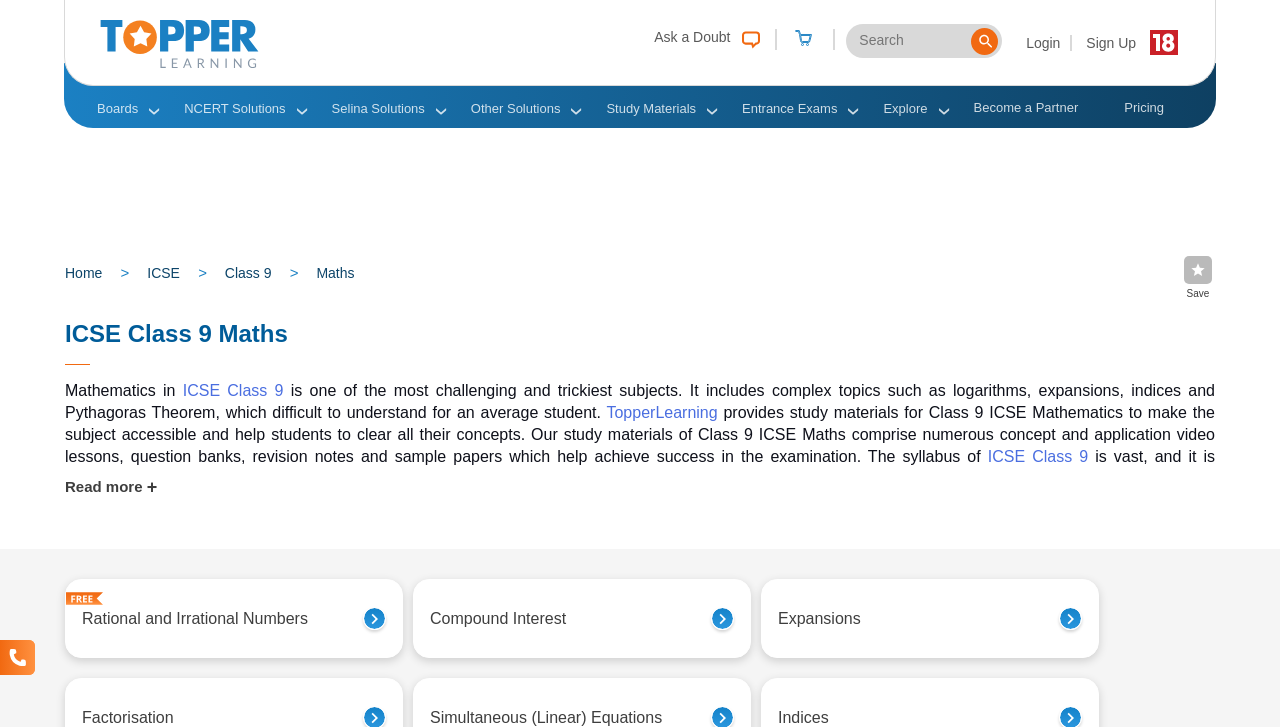Please provide the bounding box coordinates in the format (top-left x, top-left y, bottom-right x, bottom-right y). Remember, all values are floating point numbers between 0 and 1. What is the bounding box coordinate of the region described as: Compound Interest

[0.323, 0.813, 0.586, 0.889]